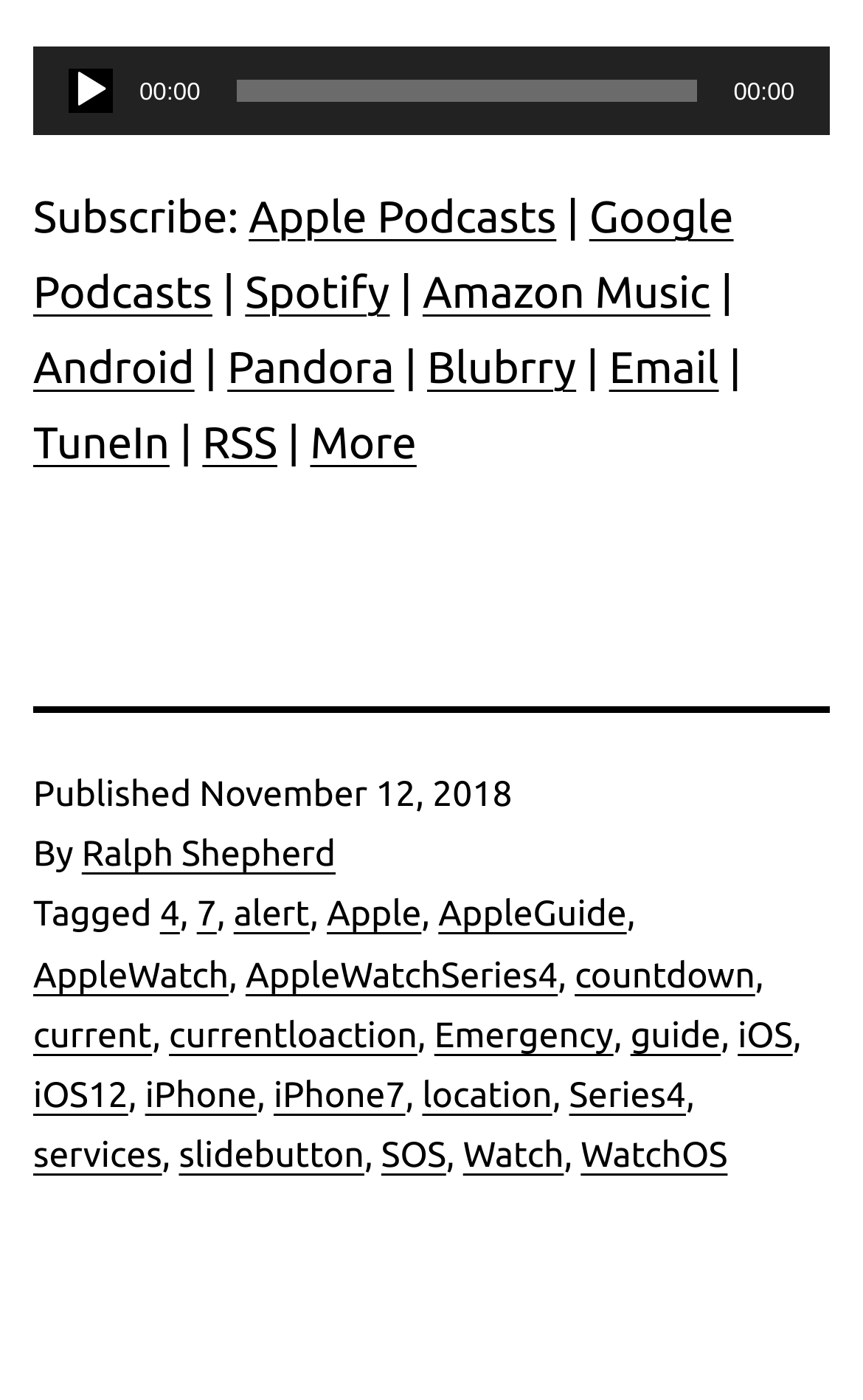Please provide the bounding box coordinates in the format (top-left x, top-left y, bottom-right x, bottom-right y). Remember, all values are floating point numbers between 0 and 1. What is the bounding box coordinate of the region described as: grants & funding sources

None